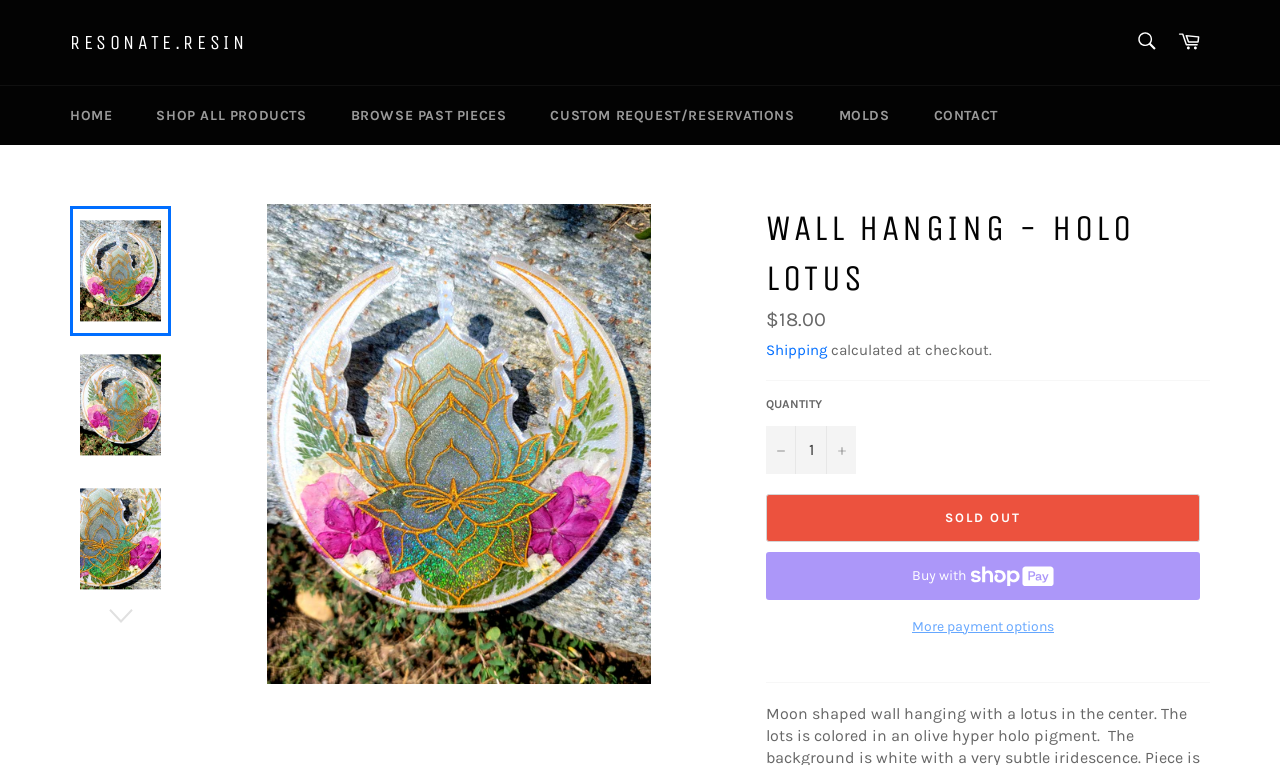Please respond to the question using a single word or phrase:
What is the text above the quantity textbox?

QUANTITY